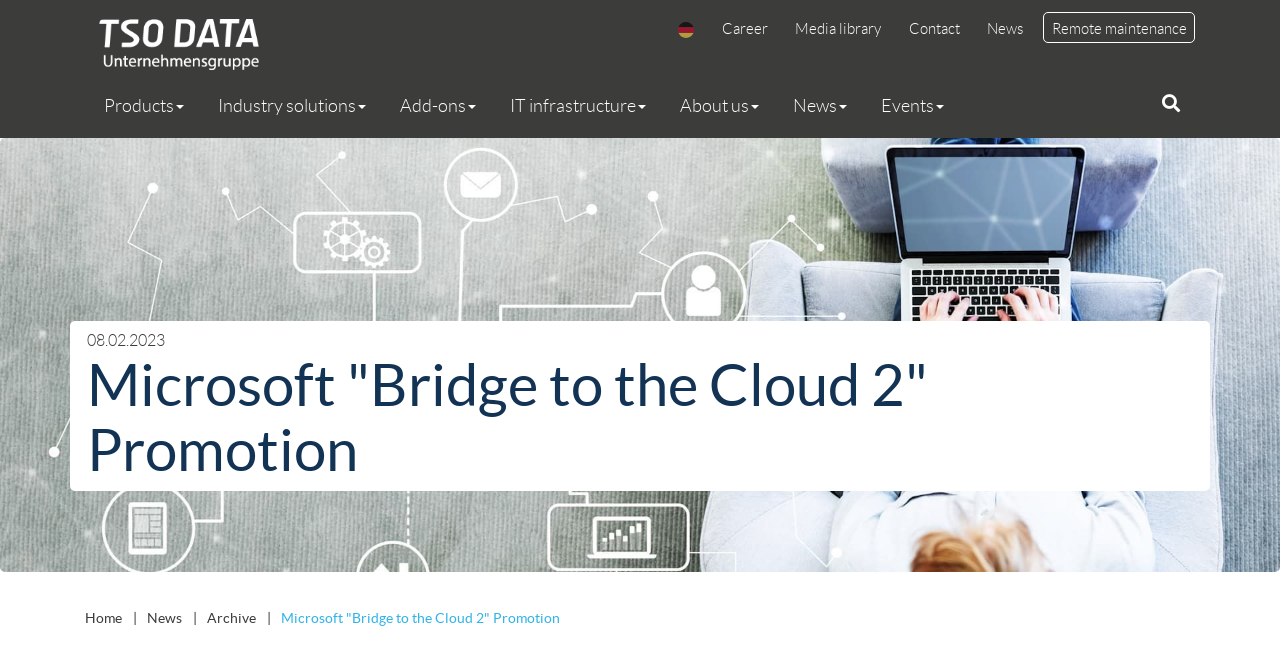Give a short answer to this question using one word or a phrase:
What is the company name mentioned on the webpage?

TSO-DATA GmbH